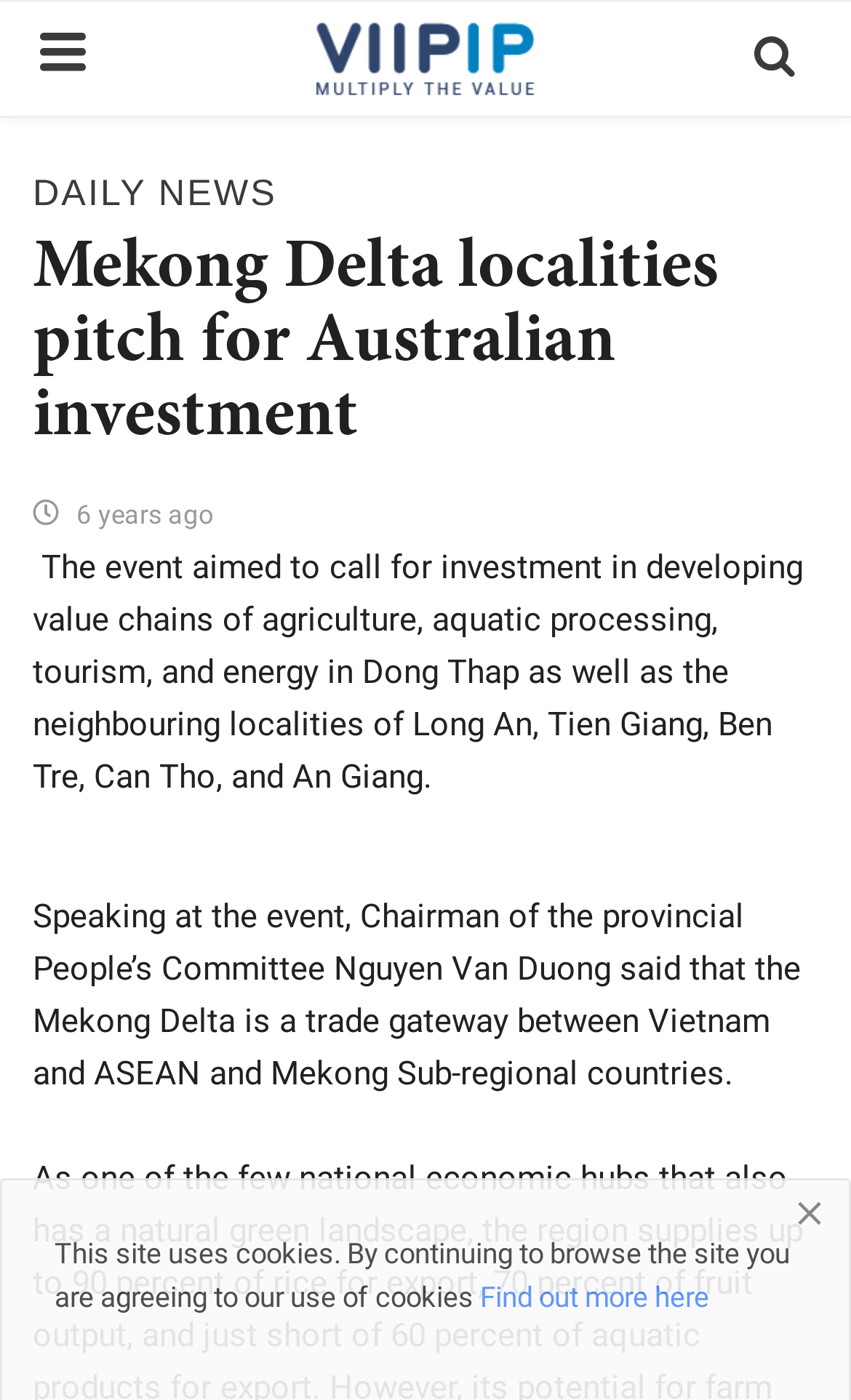Determine the bounding box coordinates for the HTML element described here: "Find out more here".

[0.564, 0.915, 0.833, 0.938]